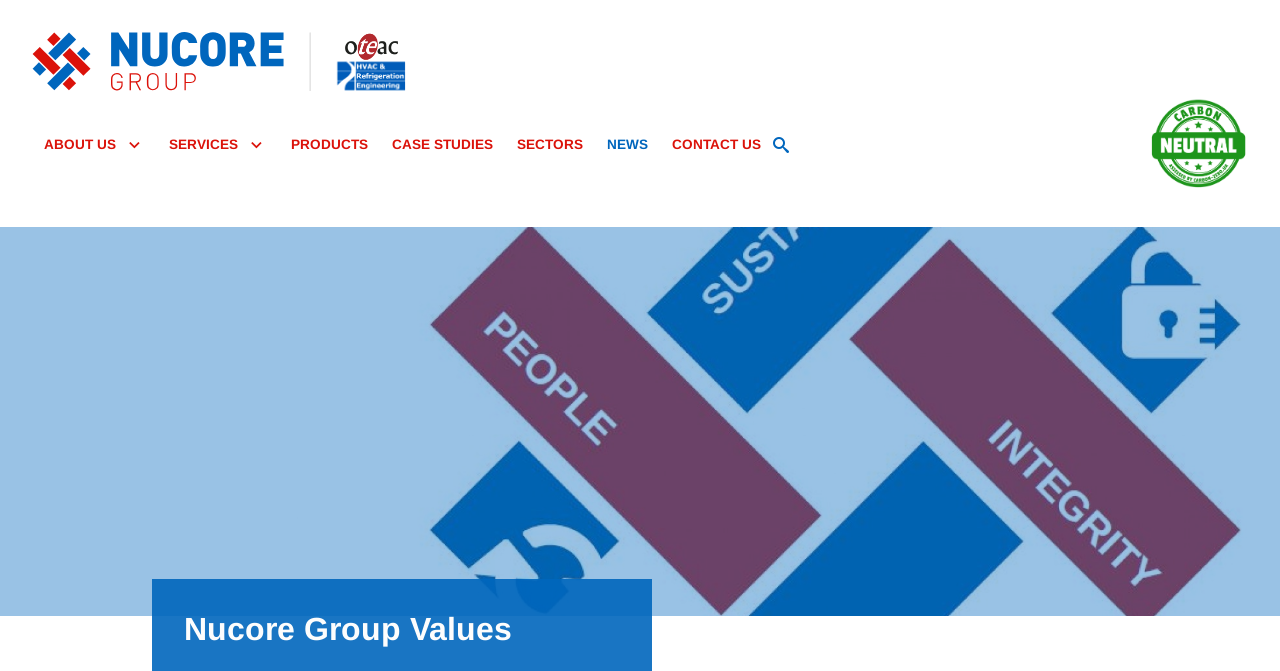Please identify the bounding box coordinates of the area I need to click to accomplish the following instruction: "search for something".

[0.663, 0.369, 0.828, 0.449]